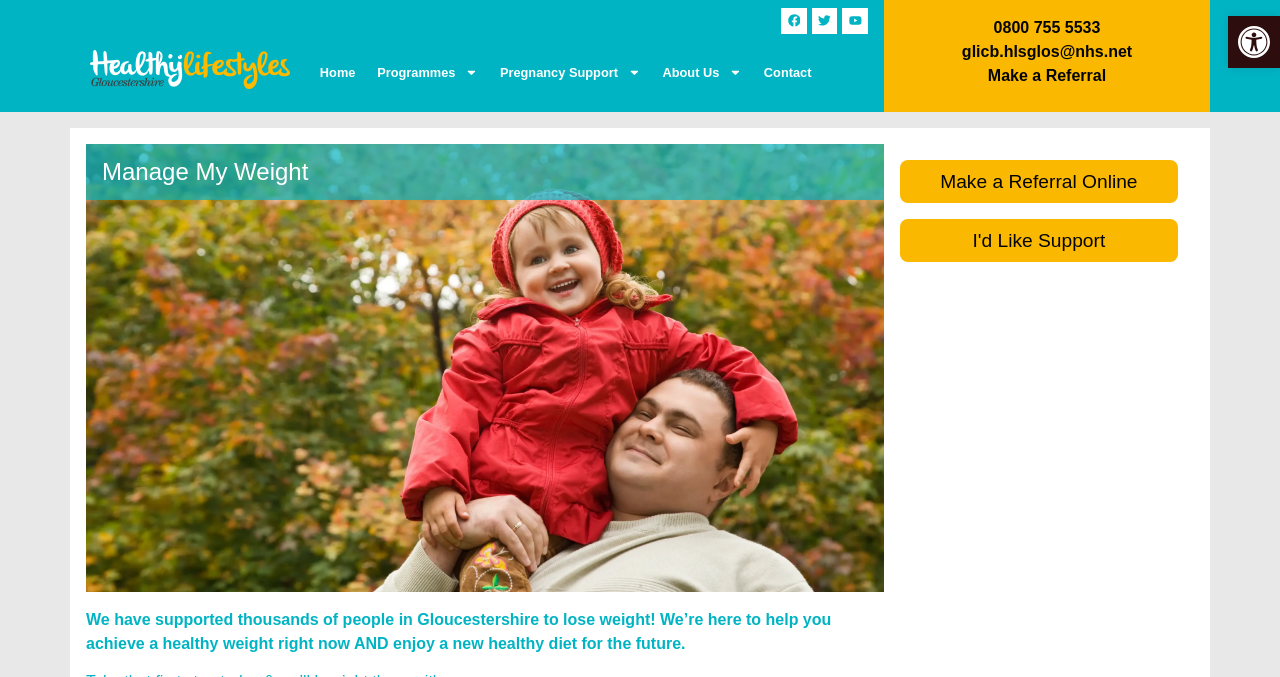Using the element description: "Home", determine the bounding box coordinates. The coordinates should be in the format [left, top, right, bottom], with values between 0 and 1.

[0.242, 0.073, 0.286, 0.141]